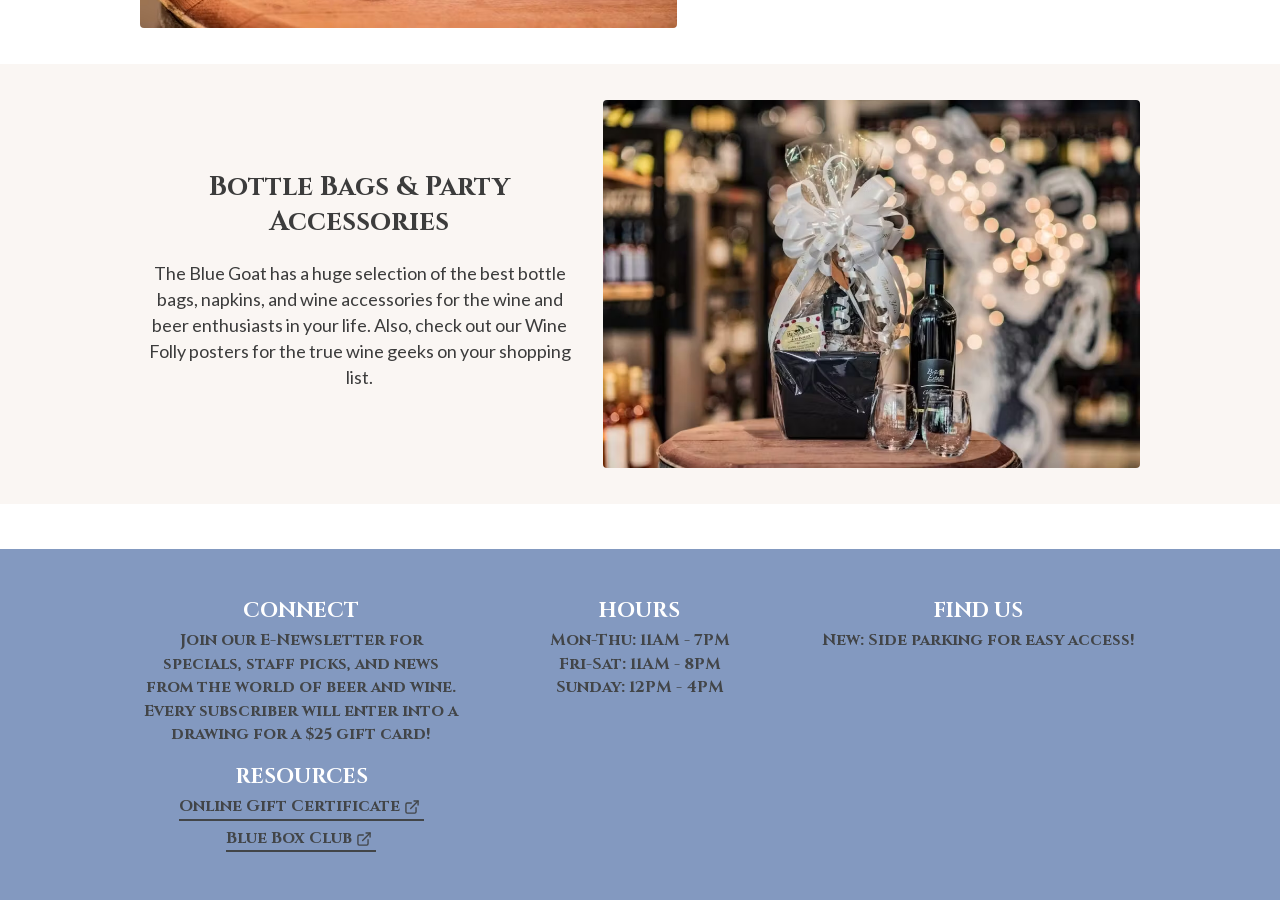Give a succinct answer to this question in a single word or phrase: 
What is the 'Blue Box Club'?

Unknown